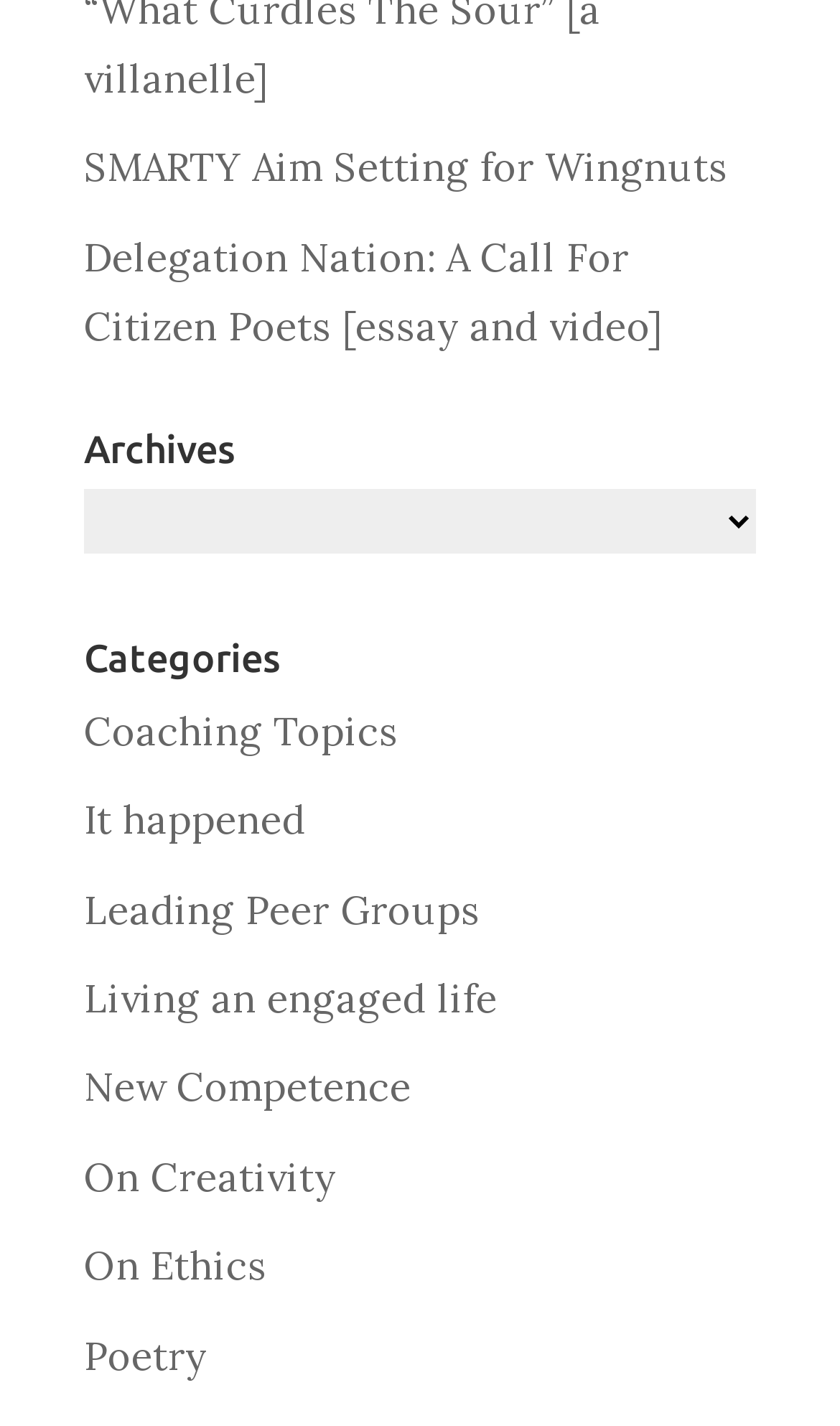Find the bounding box coordinates for the element described here: "SMARTY Aim Setting for Wingnuts".

[0.1, 0.1, 0.867, 0.135]